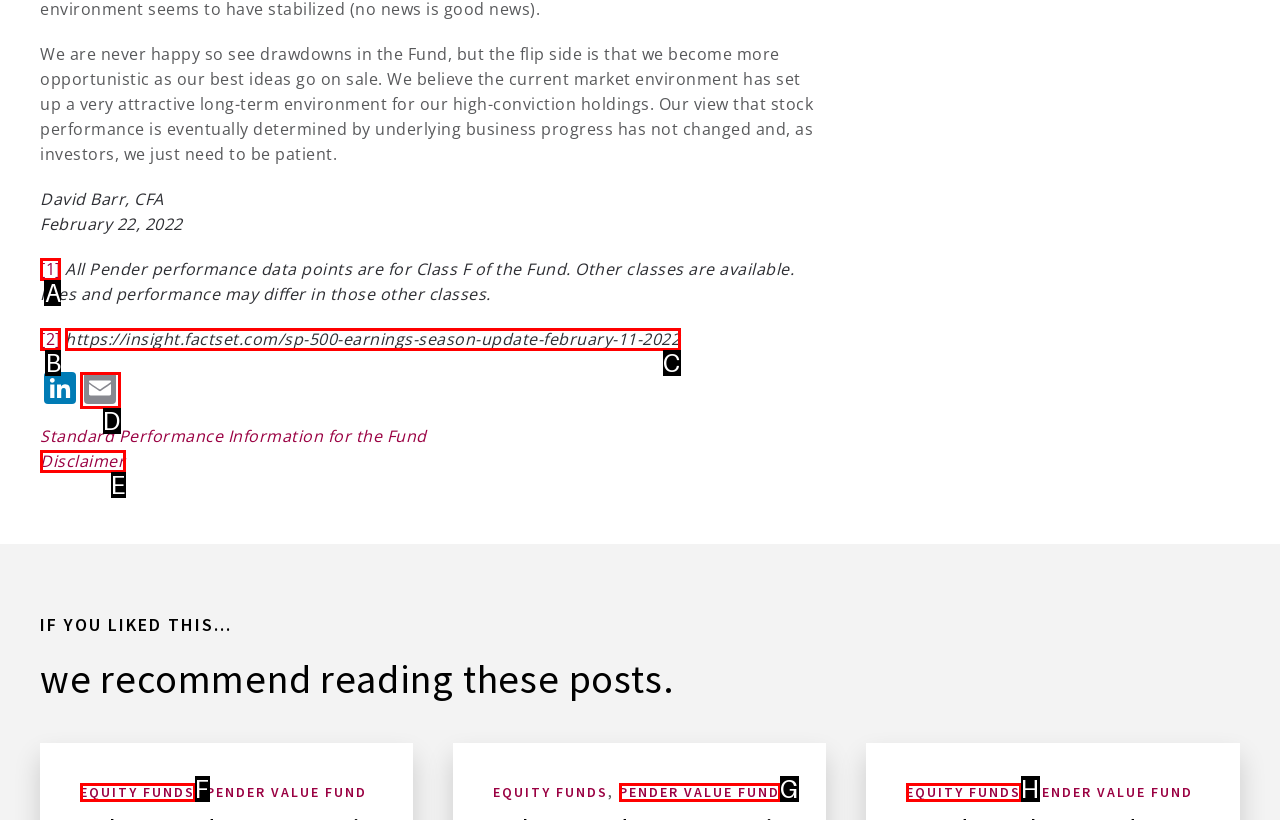Select the HTML element that corresponds to the description: © 2024 Sharpened Productions. Reply with the letter of the correct option.

None